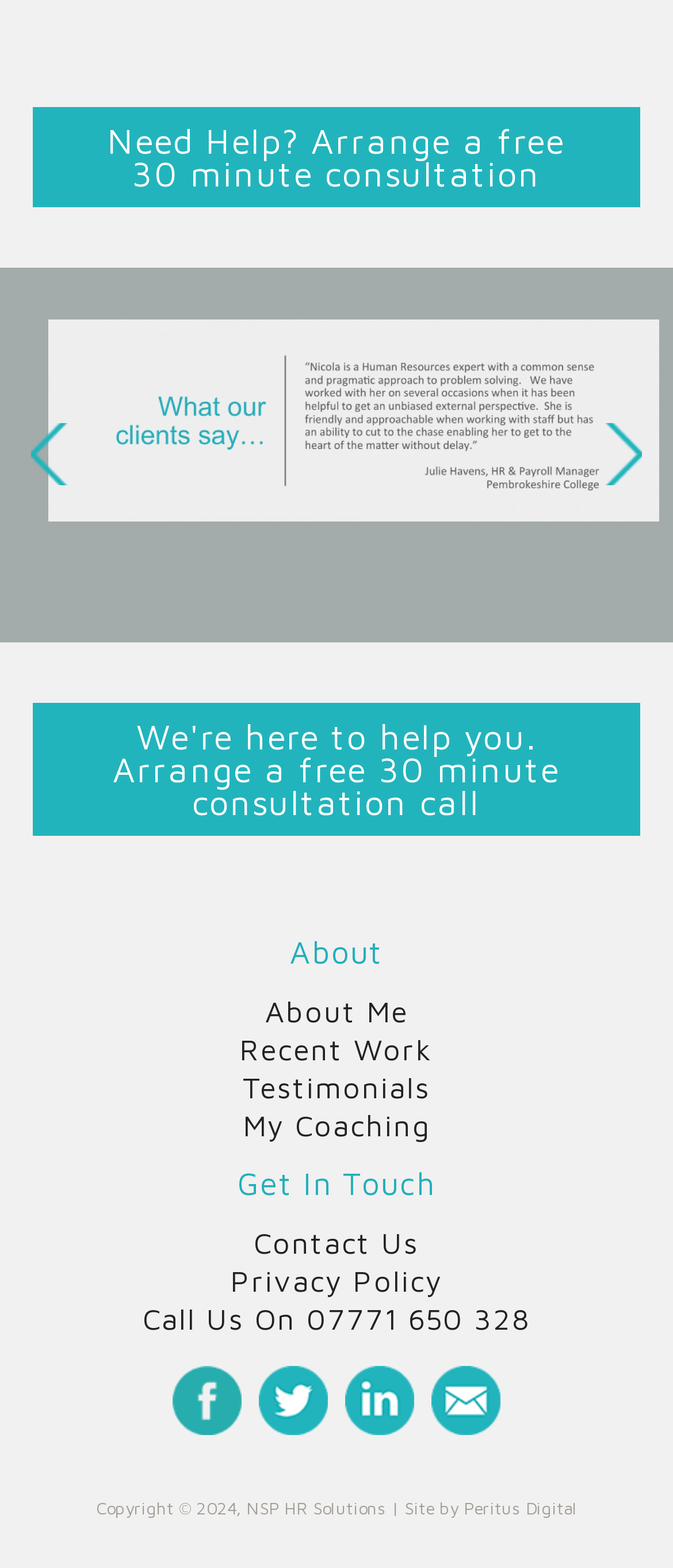Could you find the bounding box coordinates of the clickable area to complete this instruction: "Go to About Me page"?

[0.077, 0.633, 0.923, 0.657]